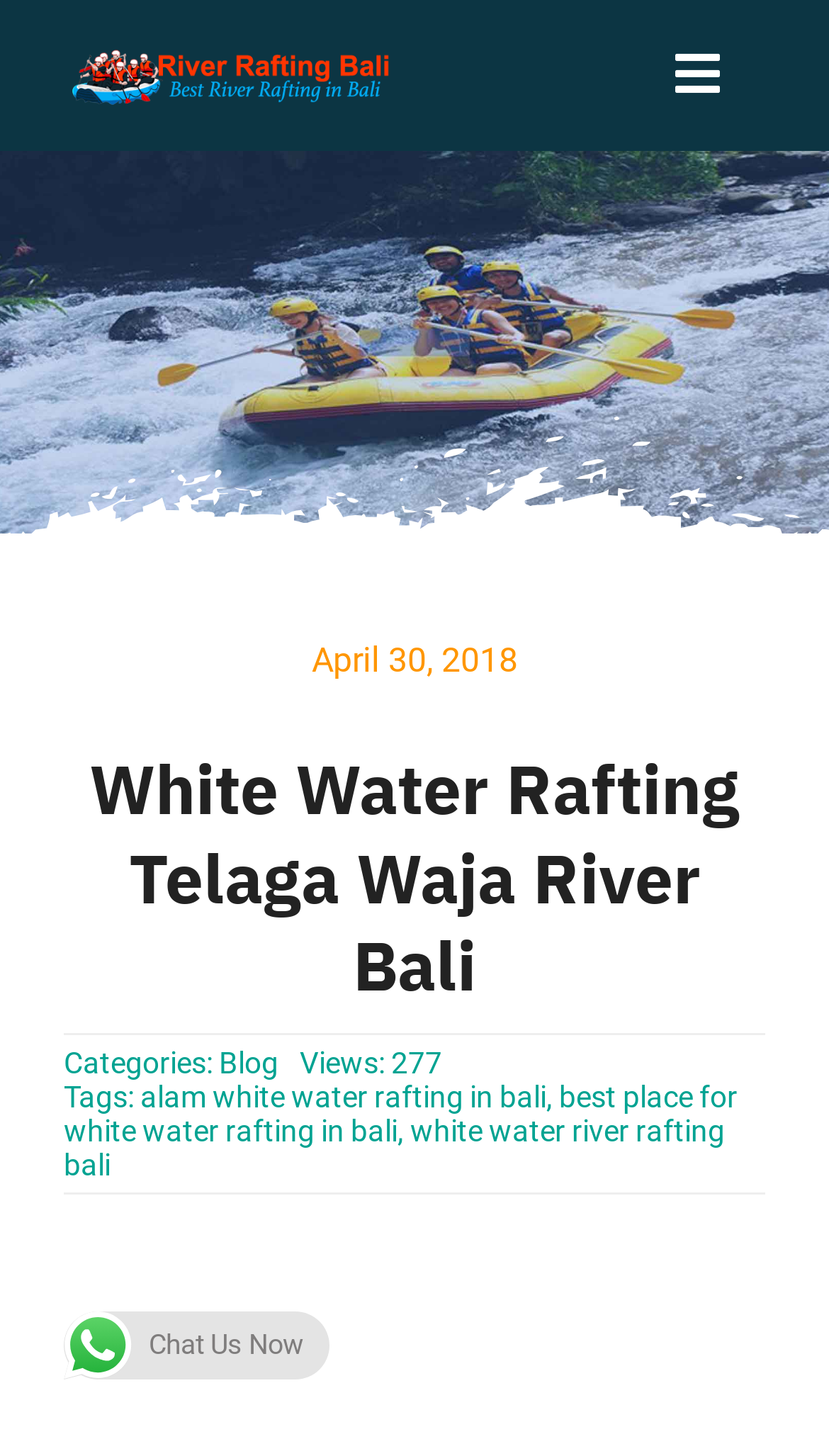Offer a meticulous description of the webpage's structure and content.

The webpage is about White Water Rafting Telaga Waja River Bali, with a focus on the longest river in eastern Bali, Mount Abang. At the top left corner, there is a logo of Extreme Sports with a link to the website. Next to the logo, there is a navigation menu with a toggle button to expand or collapse it. 

Below the navigation menu, there is a heading that reads "White Water Rafting Telaga Waja River Bali". On the right side of the heading, there is a date "April 30, 2018". 

Further down, there are categories and tags related to the topic of white water rafting in Bali. The categories section has a link to a blog, and the tags section has several links to specific topics such as "alam white water rafting in bali", "best place for white water rafting in bali", and "white water river rafting bali". 

At the bottom left corner, there is an image, and next to it, a "Chat Us Now" button.